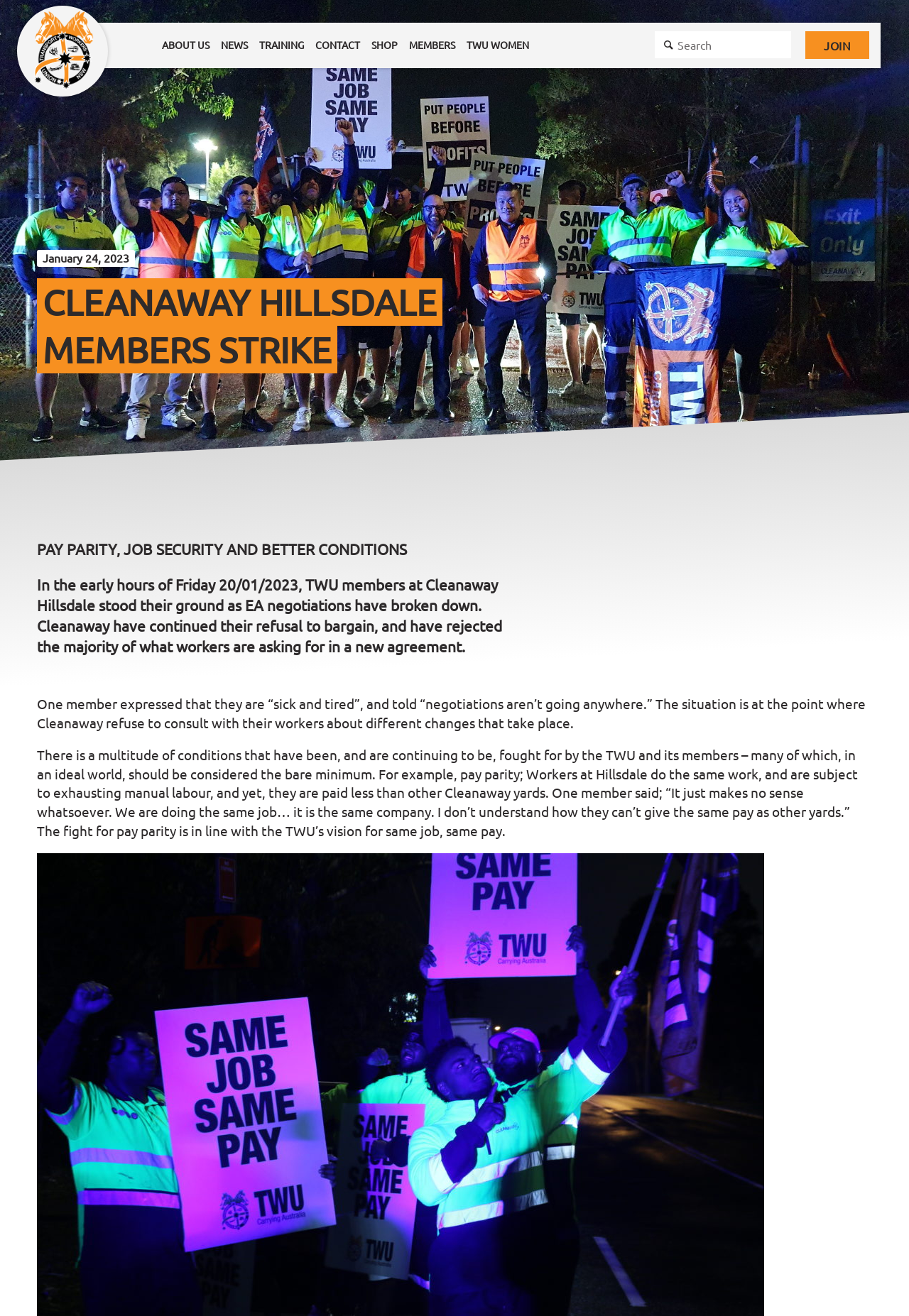Provide a one-word or short-phrase answer to the question:
What is the sentiment expressed by a member in the webpage?

sick and tired